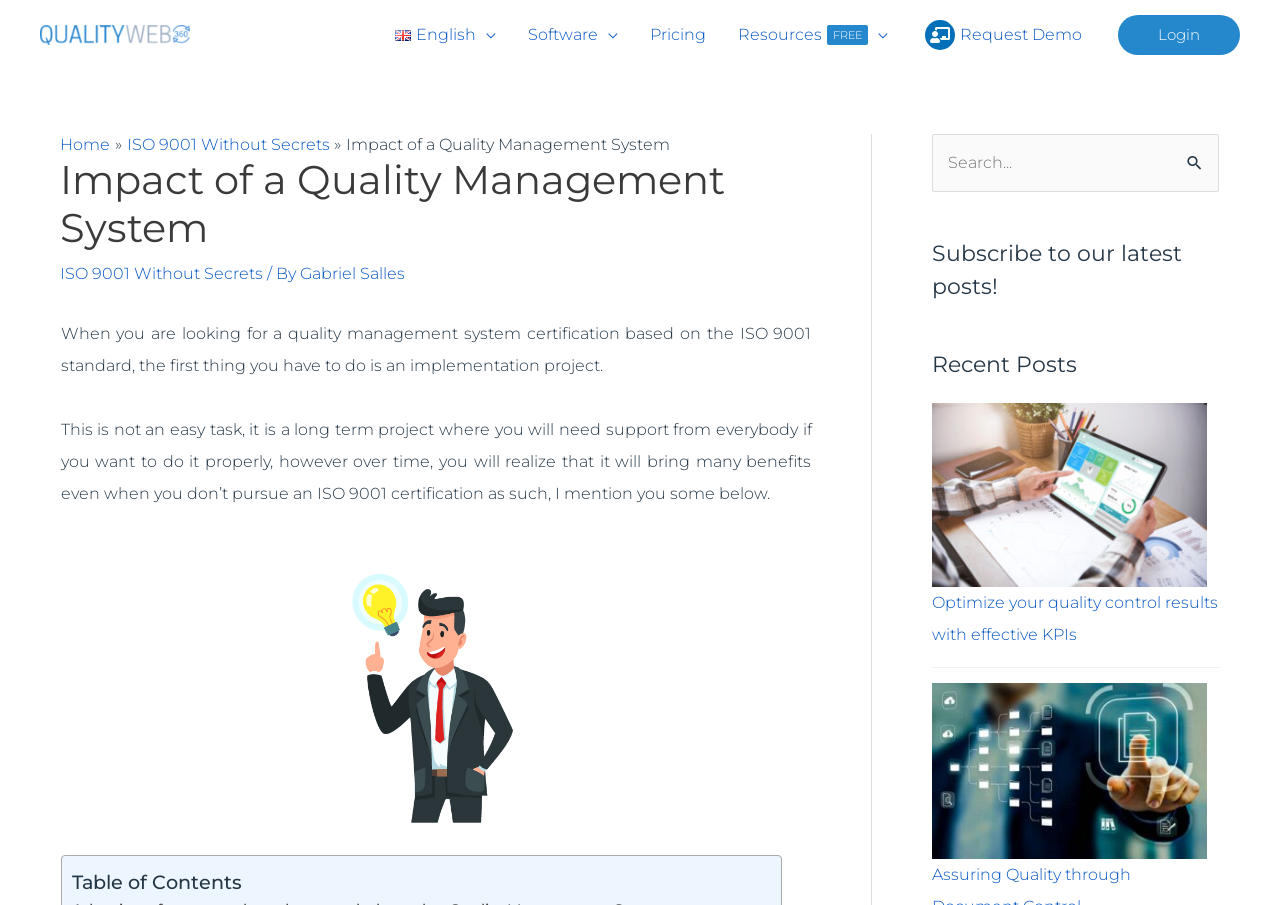Please specify the bounding box coordinates of the region to click in order to perform the following instruction: "Read the recent post Optimize your quality control results with effective KPIs".

[0.728, 0.445, 0.943, 0.648]